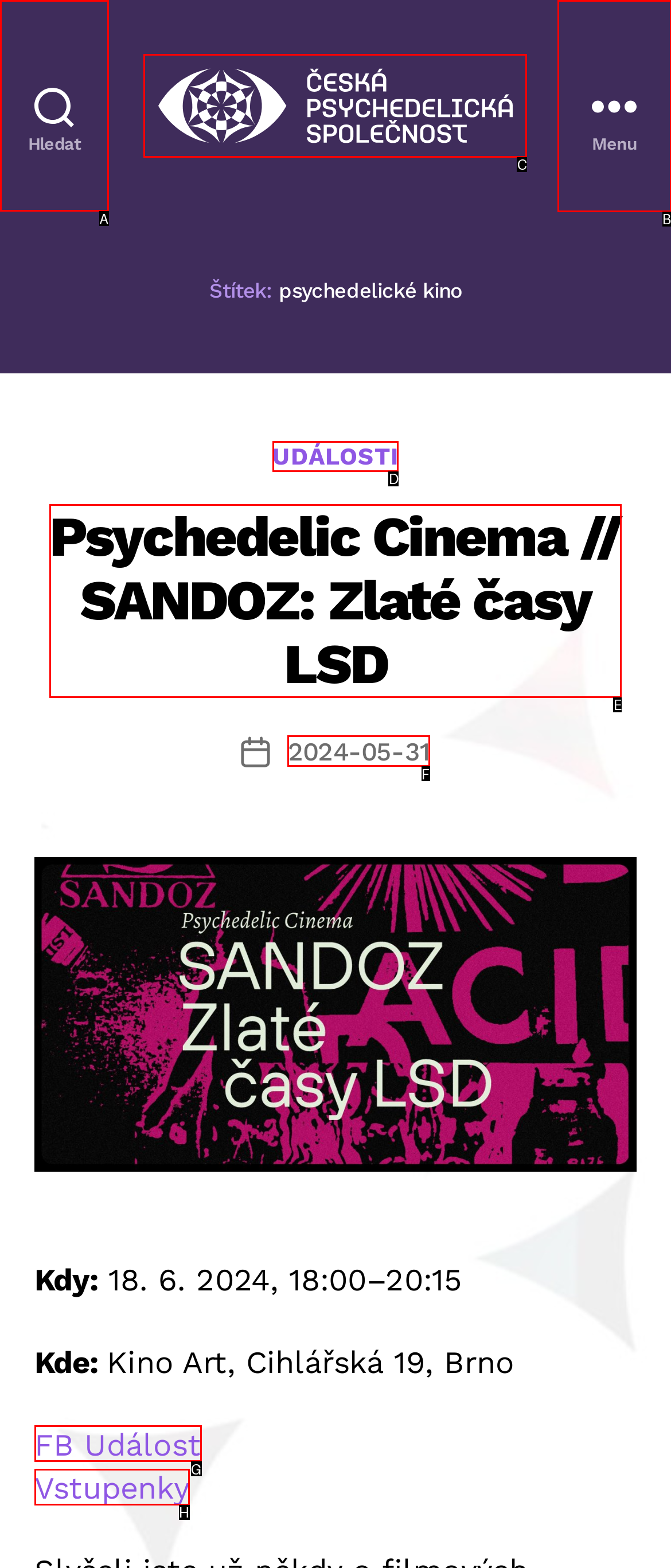Select the correct HTML element to complete the following task: Open the menu
Provide the letter of the choice directly from the given options.

B